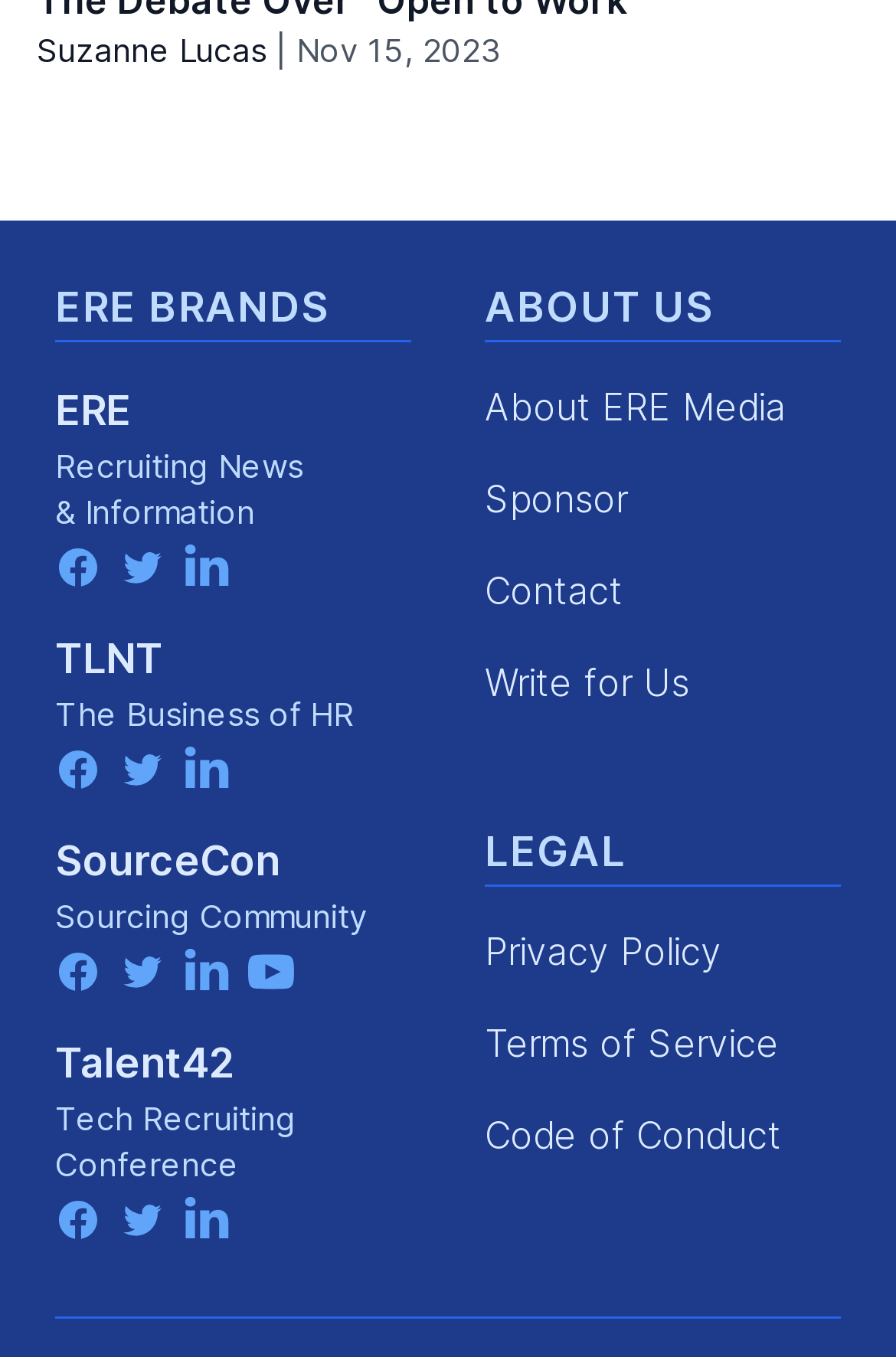Locate the bounding box of the UI element with the following description: "facebook".

[0.062, 0.699, 0.113, 0.732]